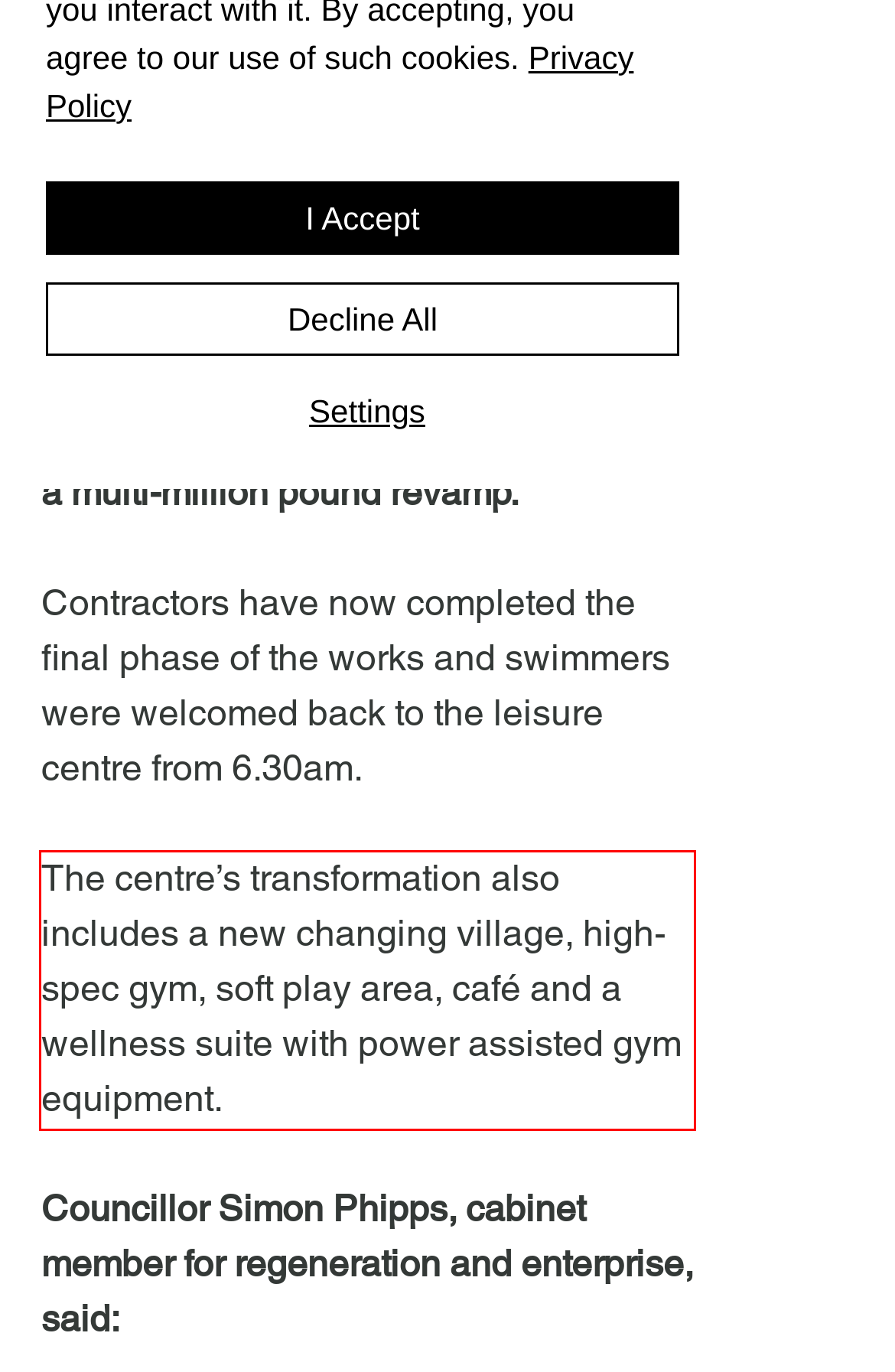Given a webpage screenshot, locate the red bounding box and extract the text content found inside it.

The centre’s transformation also includes a new changing village, high-spec gym, soft play area, café and a wellness suite with power assisted gym equipment.